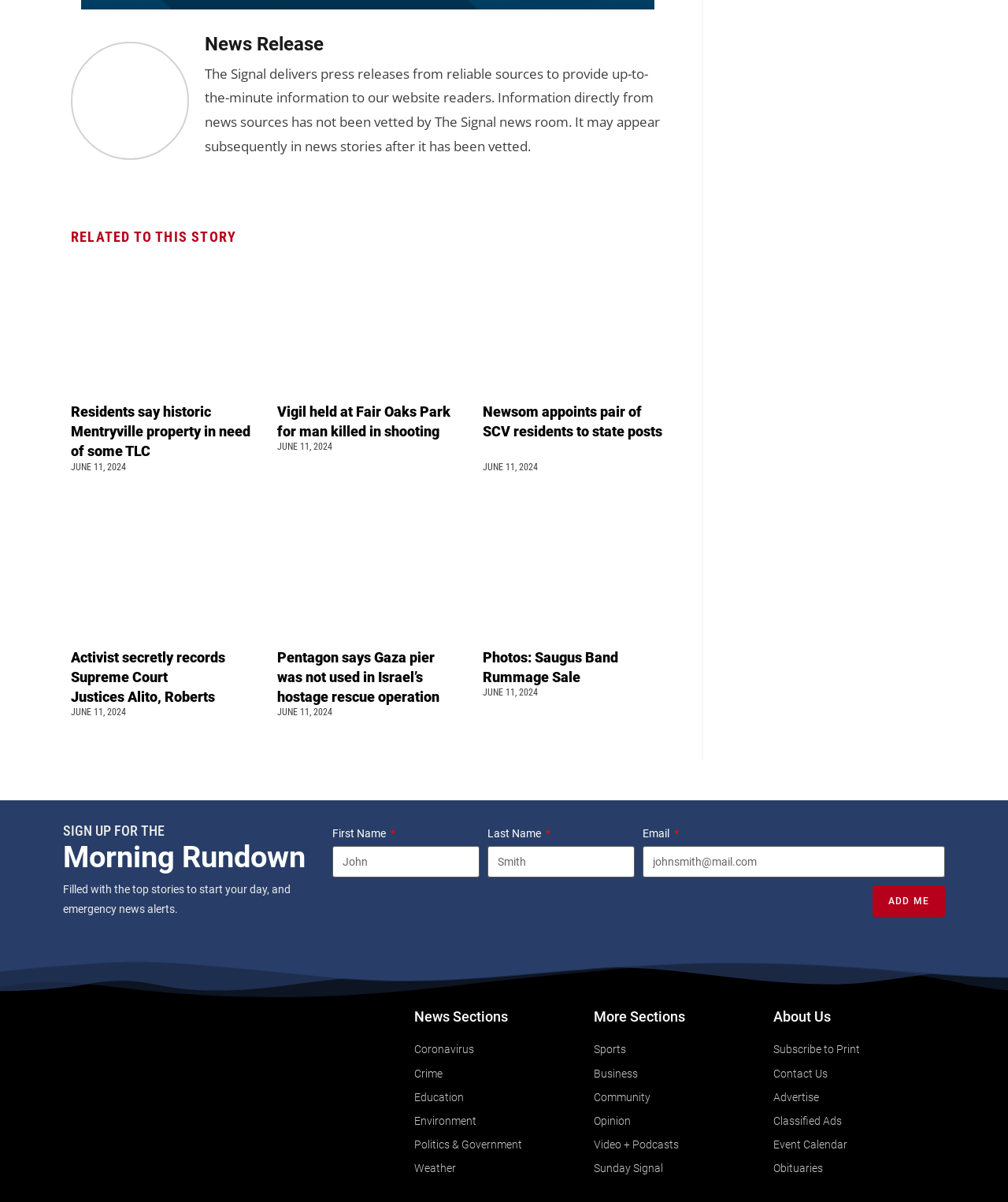Determine the bounding box for the UI element described here: "parent_node: Email name="form_fields[email]" placeholder="johnsmith@mail.com"".

[0.638, 0.704, 0.938, 0.73]